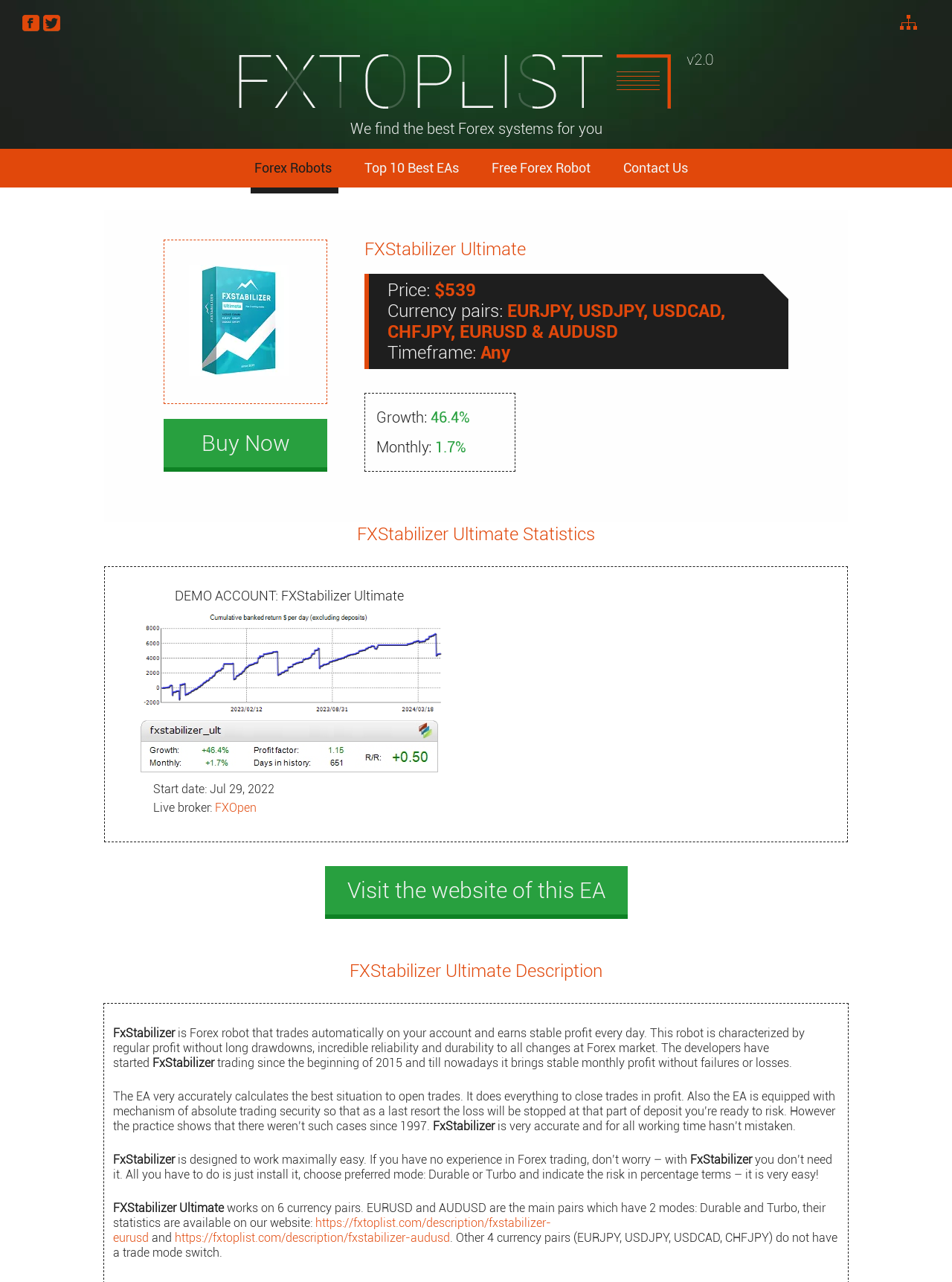Generate a comprehensive caption for the webpage you are viewing.

This webpage is a review and trading statistics page for the FXStabilizer Ultimate EA, a Forex robot. At the top, there are social media links to Facebook and Twitter, as well as a link to FxTopList, a website that reviews Forex systems. Below this, there is a heading that reads "We find the best Forex systems for you" and a series of links to other Forex-related pages, including "Forex Robots", "Top 10 Best EAs", and "Free Forex Robot".

The main content of the page is divided into several sections. The first section is dedicated to the FXStabilizer Ultimate EA, with a heading and a link to "Live test results for FXStabilizer Ultimate verified Forex Robot", accompanied by an image. Below this, there is a "Buy Now" link and a section with details about the EA, including its price, currency pairs, and timeframe.

The next section is titled "FXStabilizer Ultimate Statistics" and provides various statistics about the EA's performance, including growth and monthly returns. Below this, there is a section titled "DEMO ACCOUNT: FXStabilizer Ultimate" with a link to a demo account and an image. This is followed by a section with a link to a review of the EA by Fxtoplist and an image.

The final section is titled "FXStabilizer Ultimate Description" and provides a detailed description of the EA, including its features, benefits, and how it works. The description is divided into several paragraphs and includes links to other pages with more information about the EA.